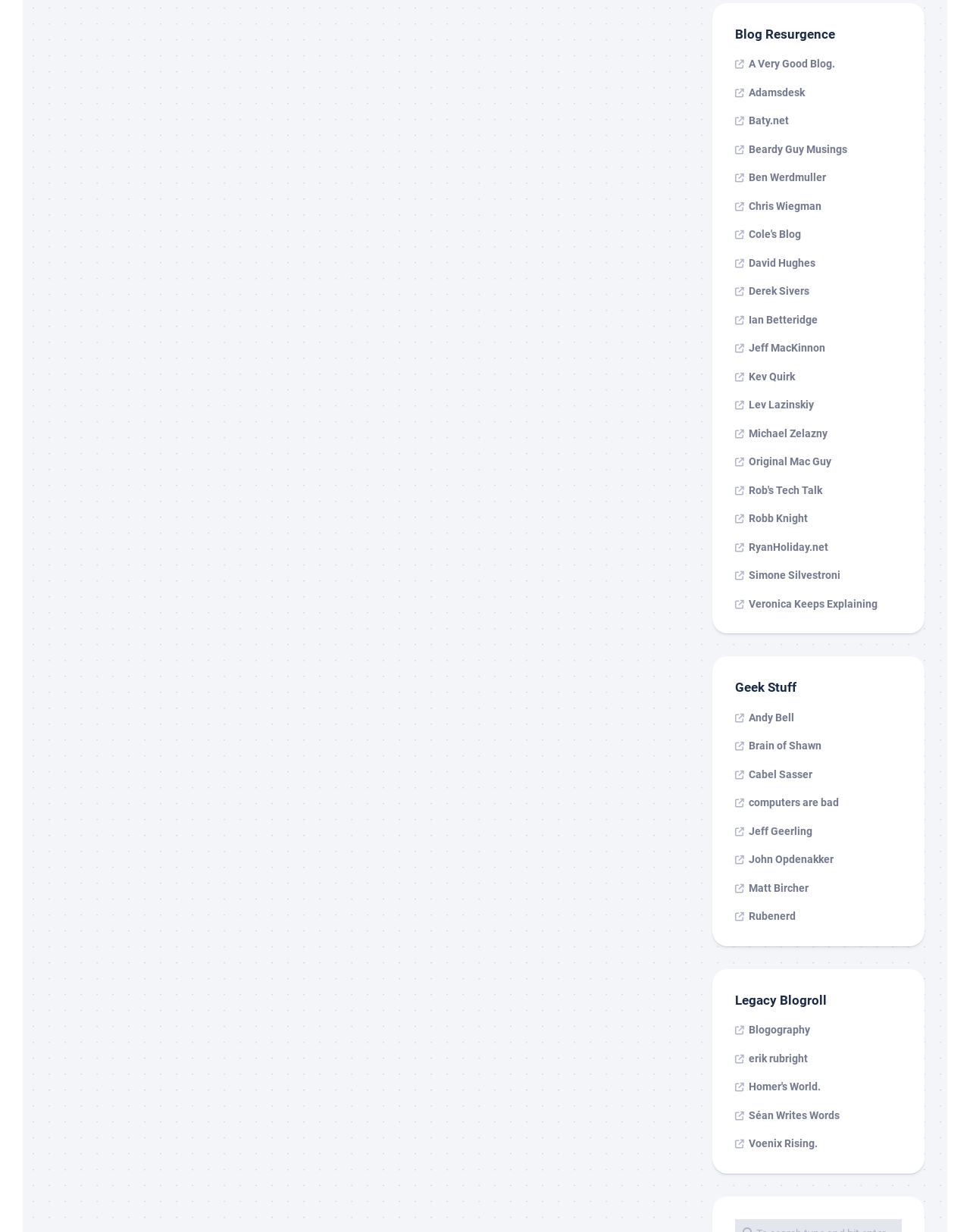Please locate the clickable area by providing the bounding box coordinates to follow this instruction: "Visit A Very Good Blog.".

[0.758, 0.047, 0.861, 0.057]